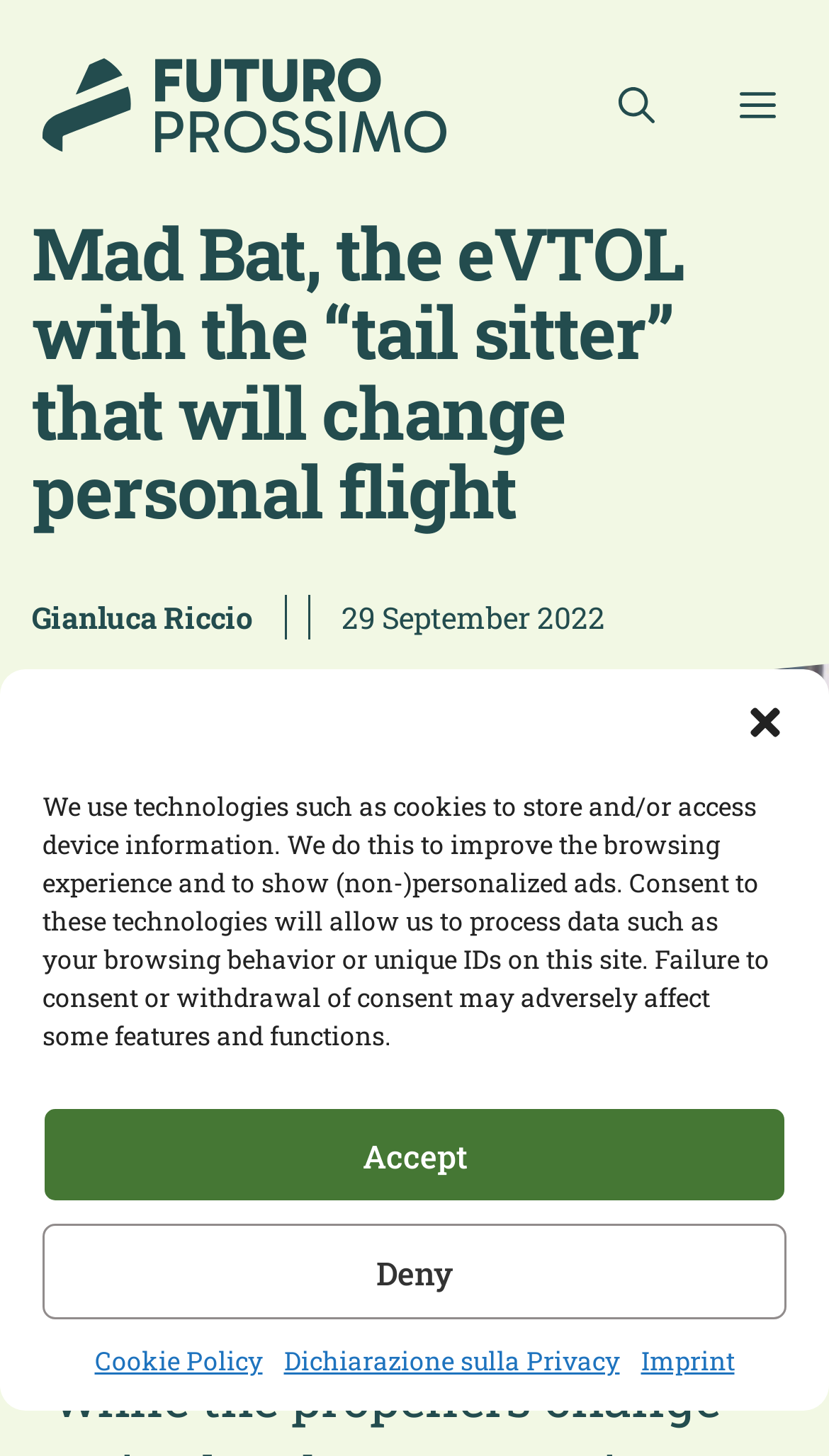Identify the bounding box coordinates of the clickable region necessary to fulfill the following instruction: "View the image". The bounding box coordinates should be four float numbers between 0 and 1, i.e., [left, top, right, bottom].

[0.0, 0.455, 1.0, 0.775]